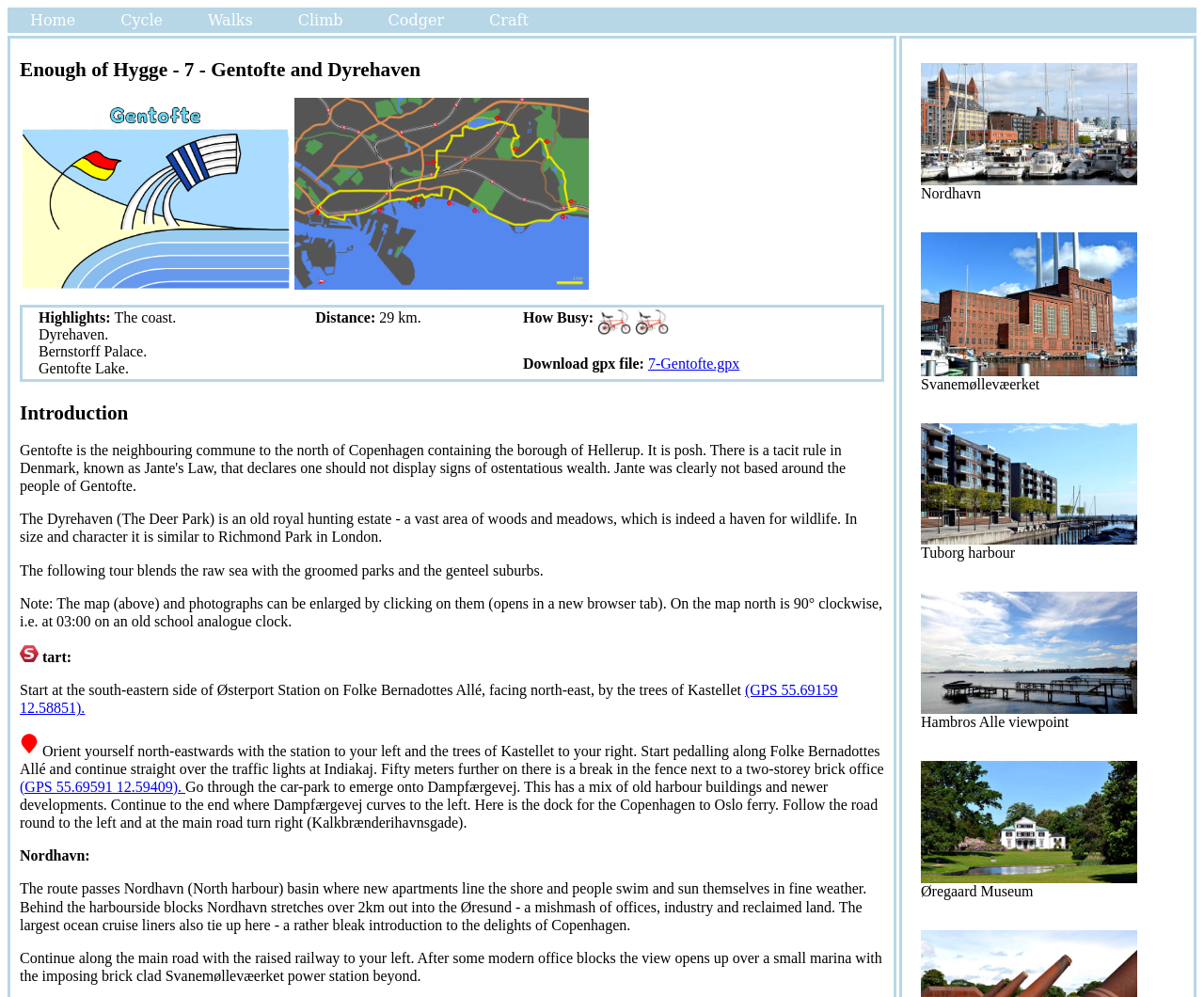What is the name of the harbour mentioned in the tour?
With the help of the image, please provide a detailed response to the question.

The answer can be found in the section where the tour passes through Nordhavn (North harbour) basin, where new apartments line the shore and people swim and sun themselves in fine weather.